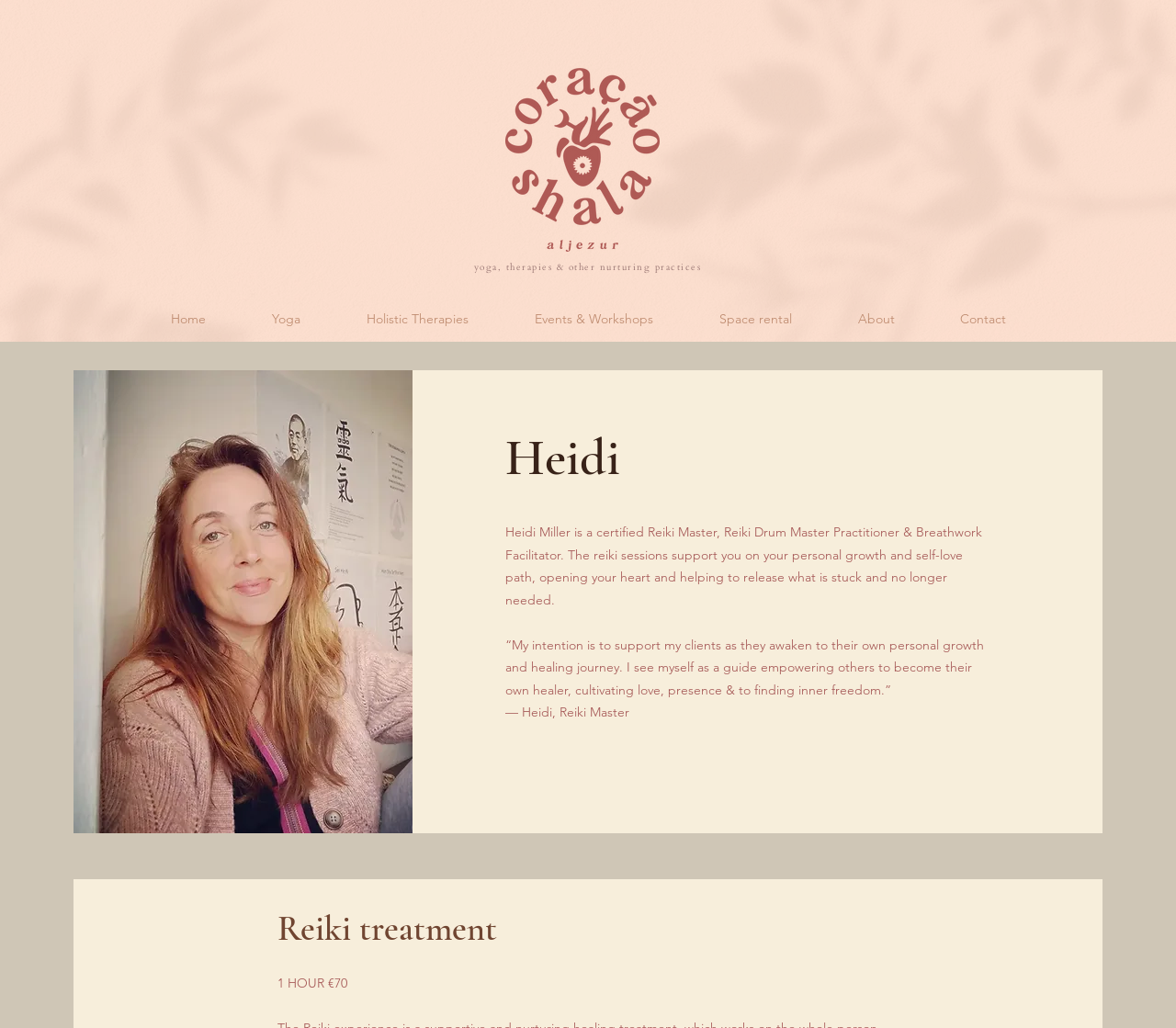Pinpoint the bounding box coordinates of the clickable area needed to execute the instruction: "click the logo". The coordinates should be specified as four float numbers between 0 and 1, i.e., [left, top, right, bottom].

[0.373, 0.066, 0.618, 0.245]